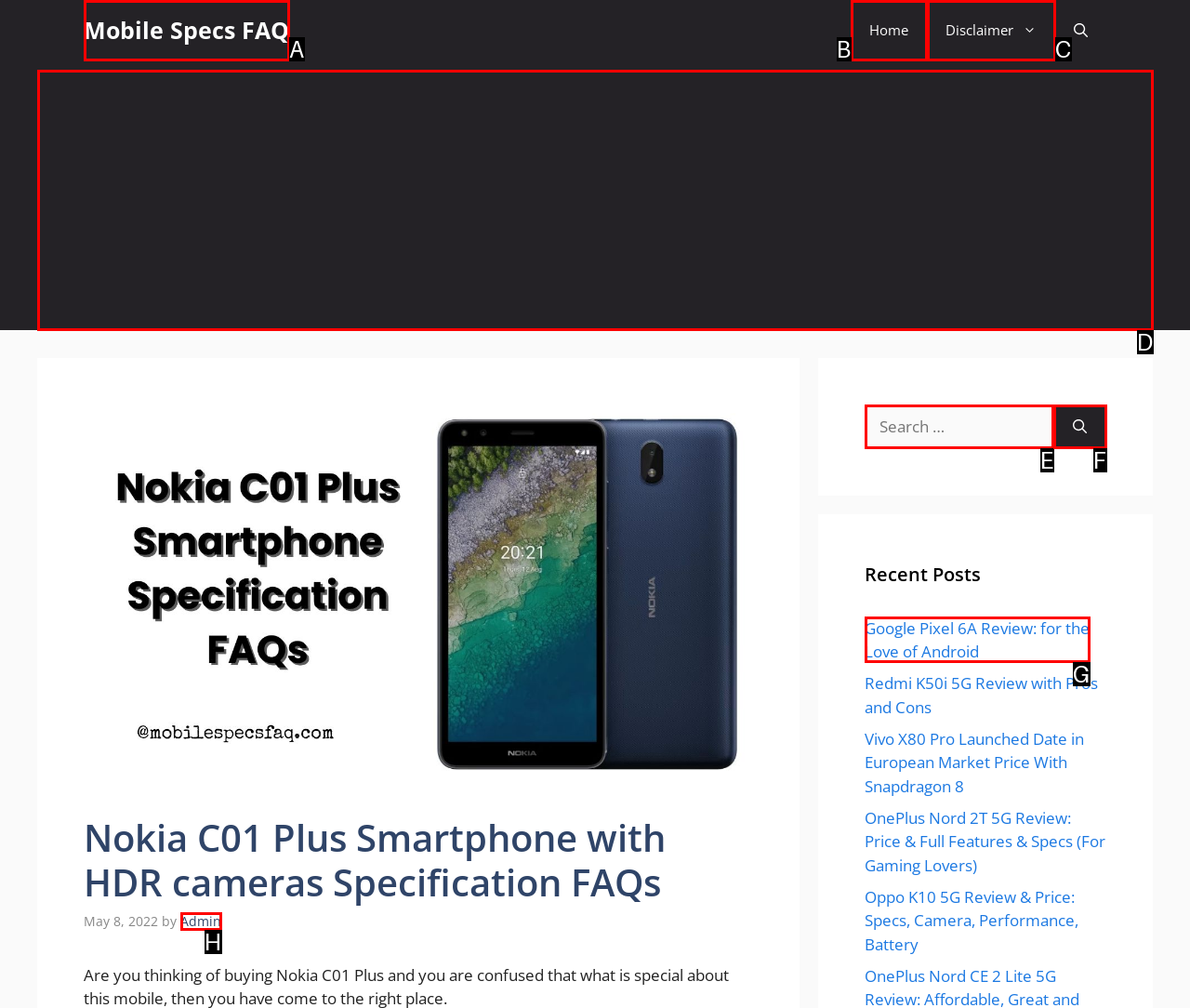Choose the HTML element that matches the description: parent_node: Search for: aria-label="Search"
Reply with the letter of the correct option from the given choices.

F